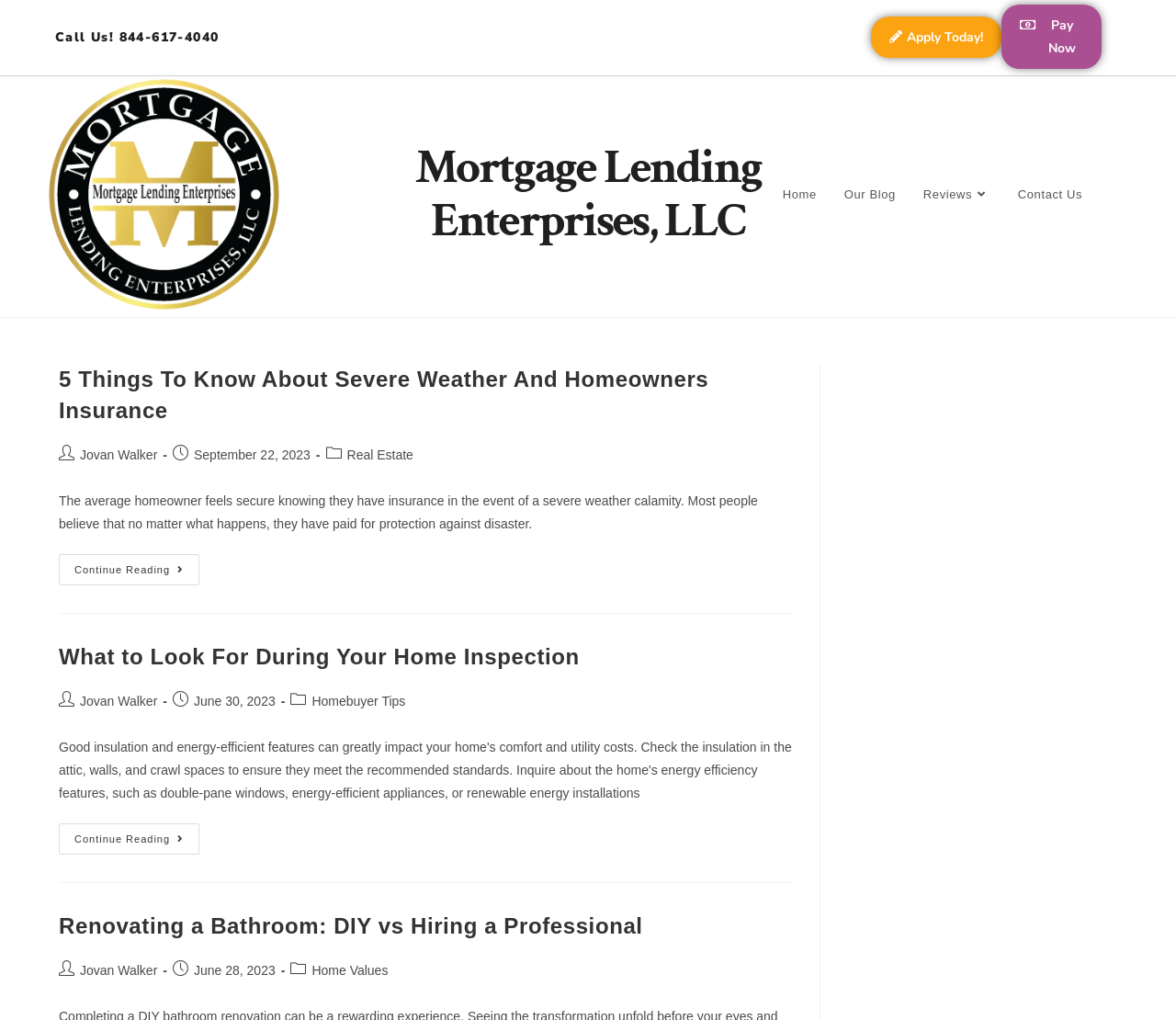What is the phone number to call for mortgage lending?
Please provide a single word or phrase as the answer based on the screenshot.

844-617-4040